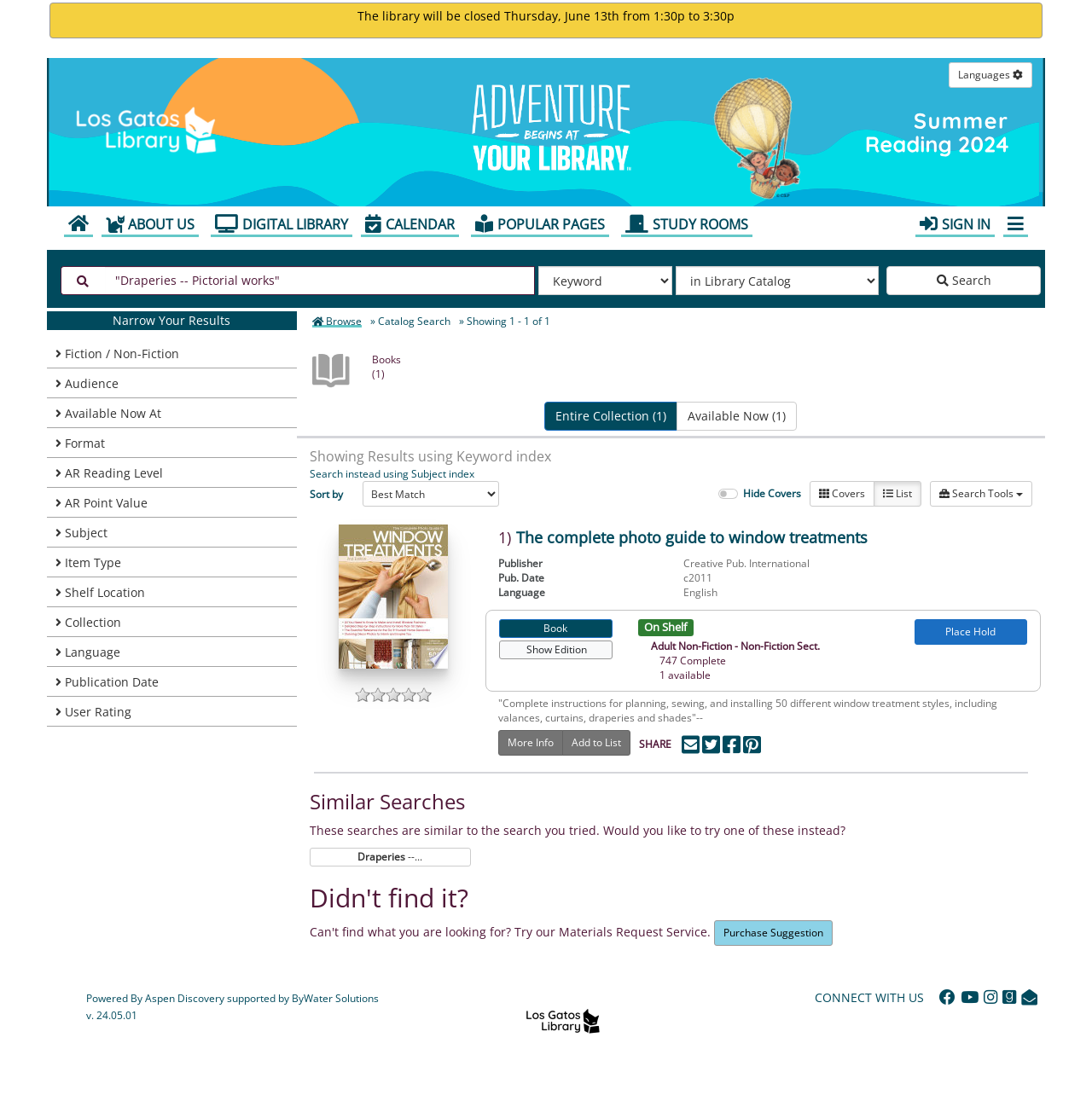Specify the bounding box coordinates of the region I need to click to perform the following instruction: "View book details". The coordinates must be four float numbers in the range of 0 to 1, i.e., [left, top, right, bottom].

[0.457, 0.56, 0.561, 0.577]